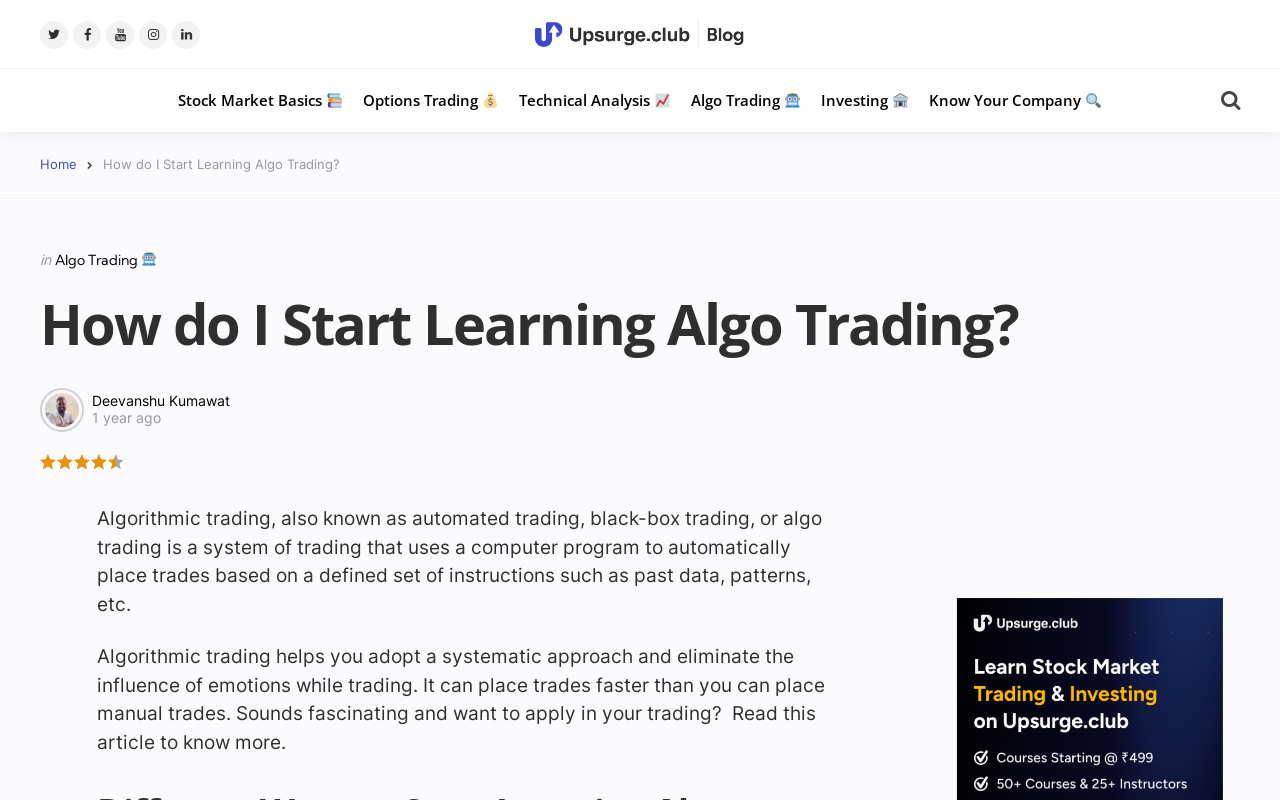What is the benefit of algo trading?
Please craft a detailed and exhaustive response to the question.

According to the webpage, algo trading helps you adopt a systematic approach and eliminate the influence of emotions while trading, which is one of its benefits.